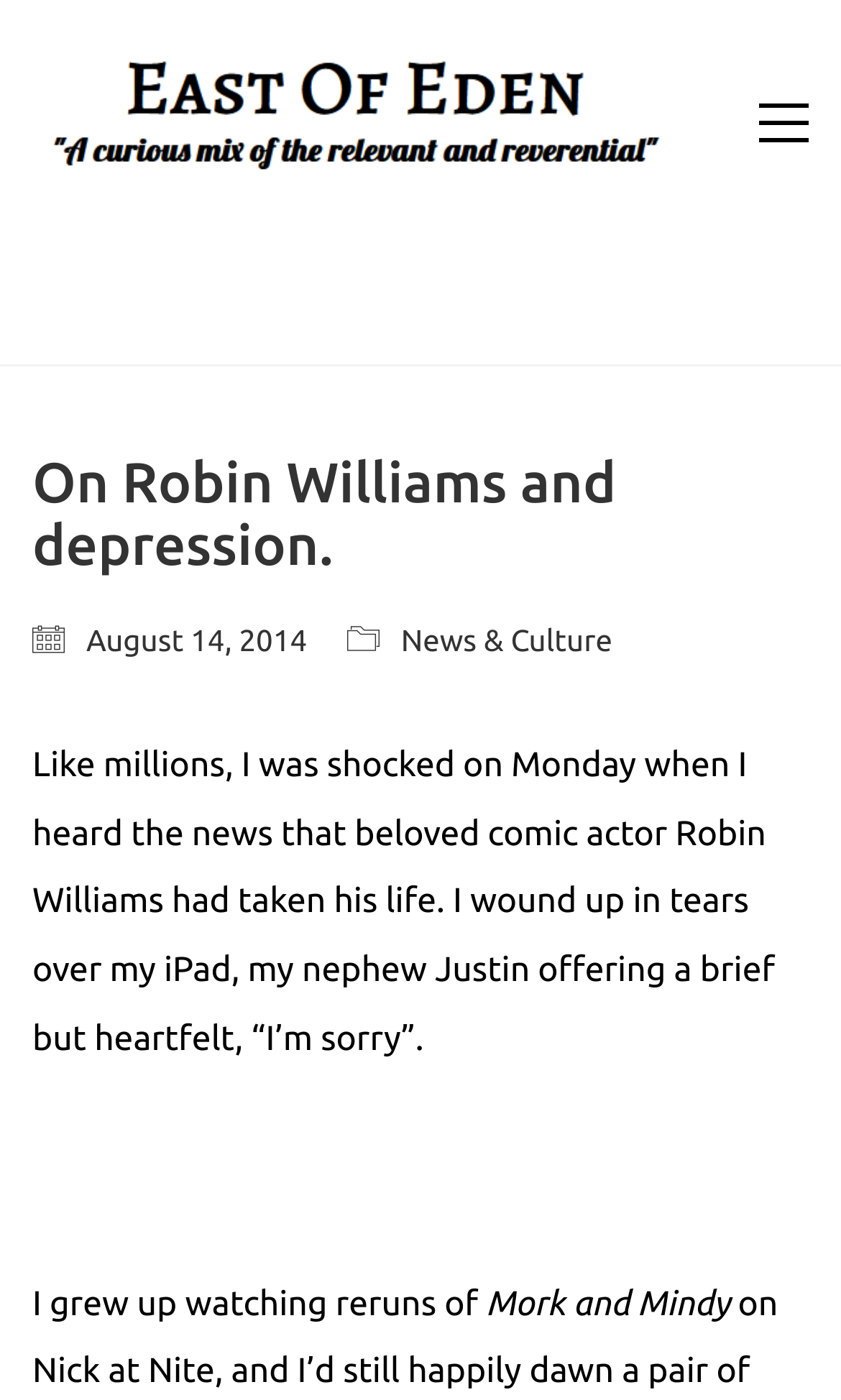Predict the bounding box of the UI element based on this description: "News & Culture".

[0.477, 0.444, 0.728, 0.473]